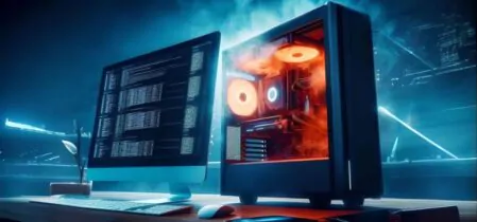Describe the image with as much detail as possible.

The image features a modern computer setup, showcasing a sleek desktop monitor positioned beside a high-performance gaming PC. The monitor displays cascading lines of code, indicating an active programming or data analysis session, perfect for tech enthusiasts and programmers alike. The gaming PC is prominently illuminated with vibrant RGB lighting, particularly noticeable in the circular fans, which emit a striking orange glow against a backdrop of blue fog. This atmospheric effect enhances the overall futuristic vibe of the scene, highlighting a space that is both inviting and technologically advanced, likely appealing to gamers and computer users seeking an immersive experience.